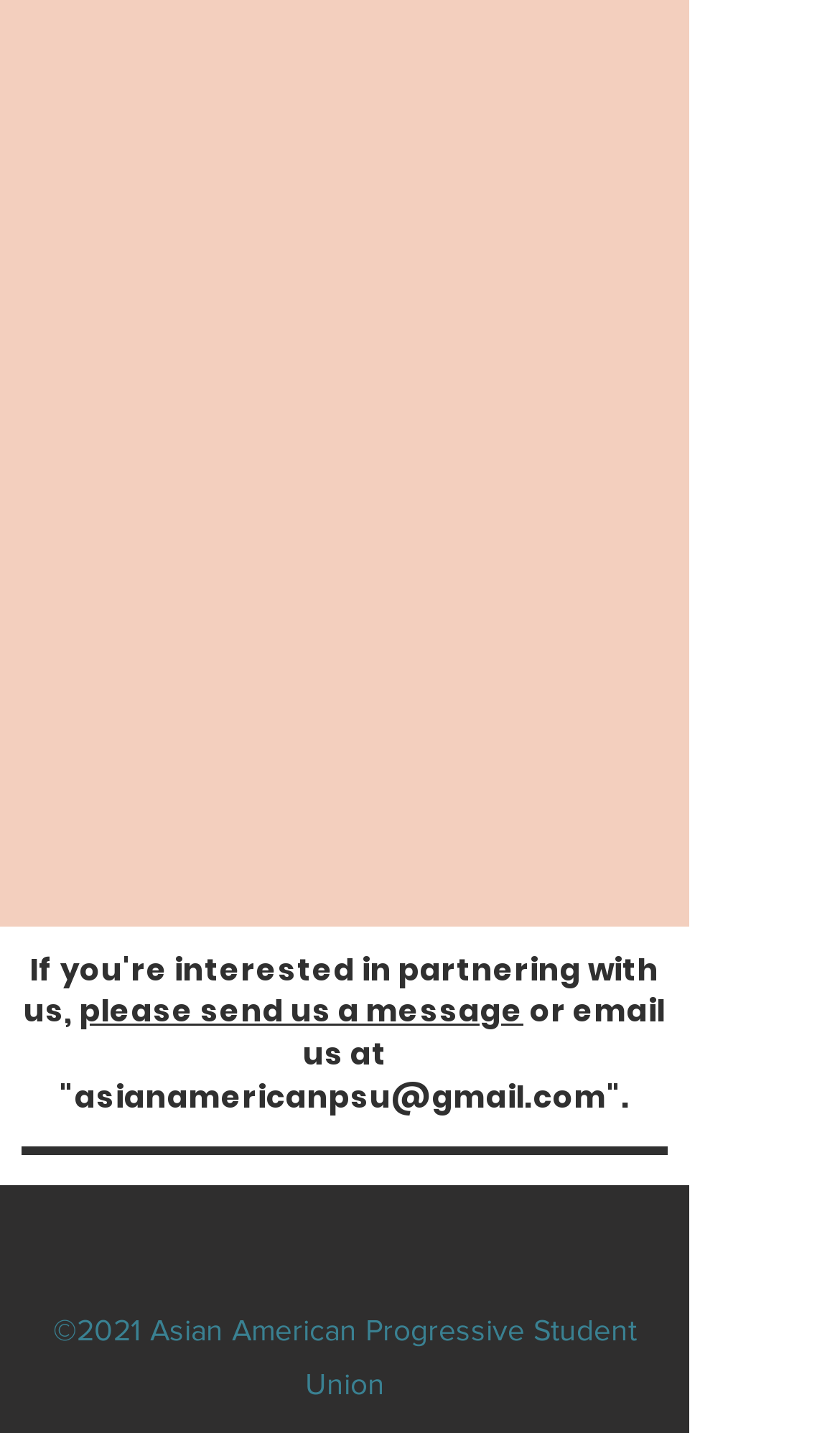Using the description: "filter out", identify the bounding box of the corresponding UI element in the screenshot.

None